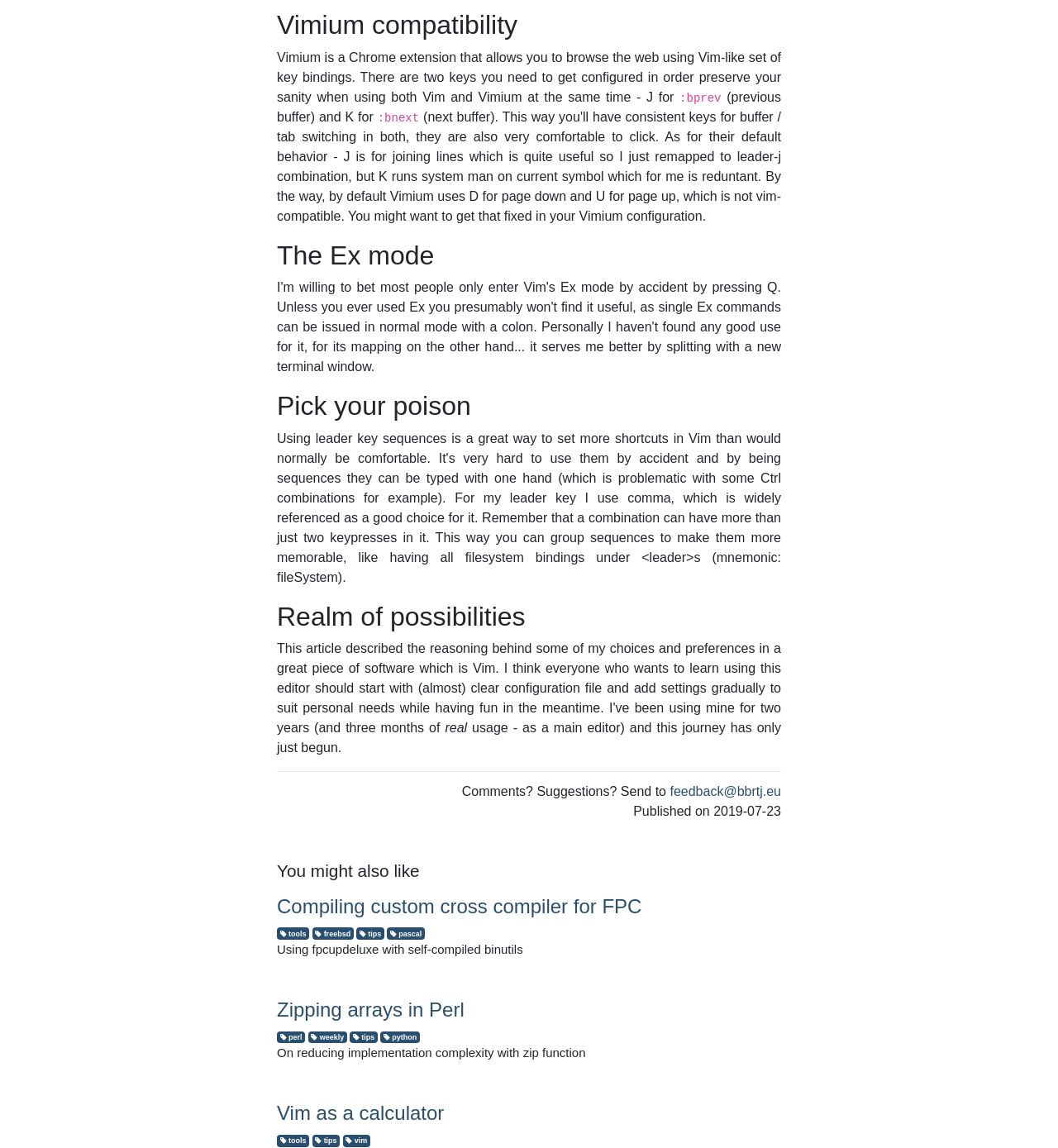Locate the bounding box coordinates of the clickable area needed to fulfill the instruction: "Read the article 'Compiling custom cross compiler for FPC'".

[0.262, 0.78, 0.607, 0.799]